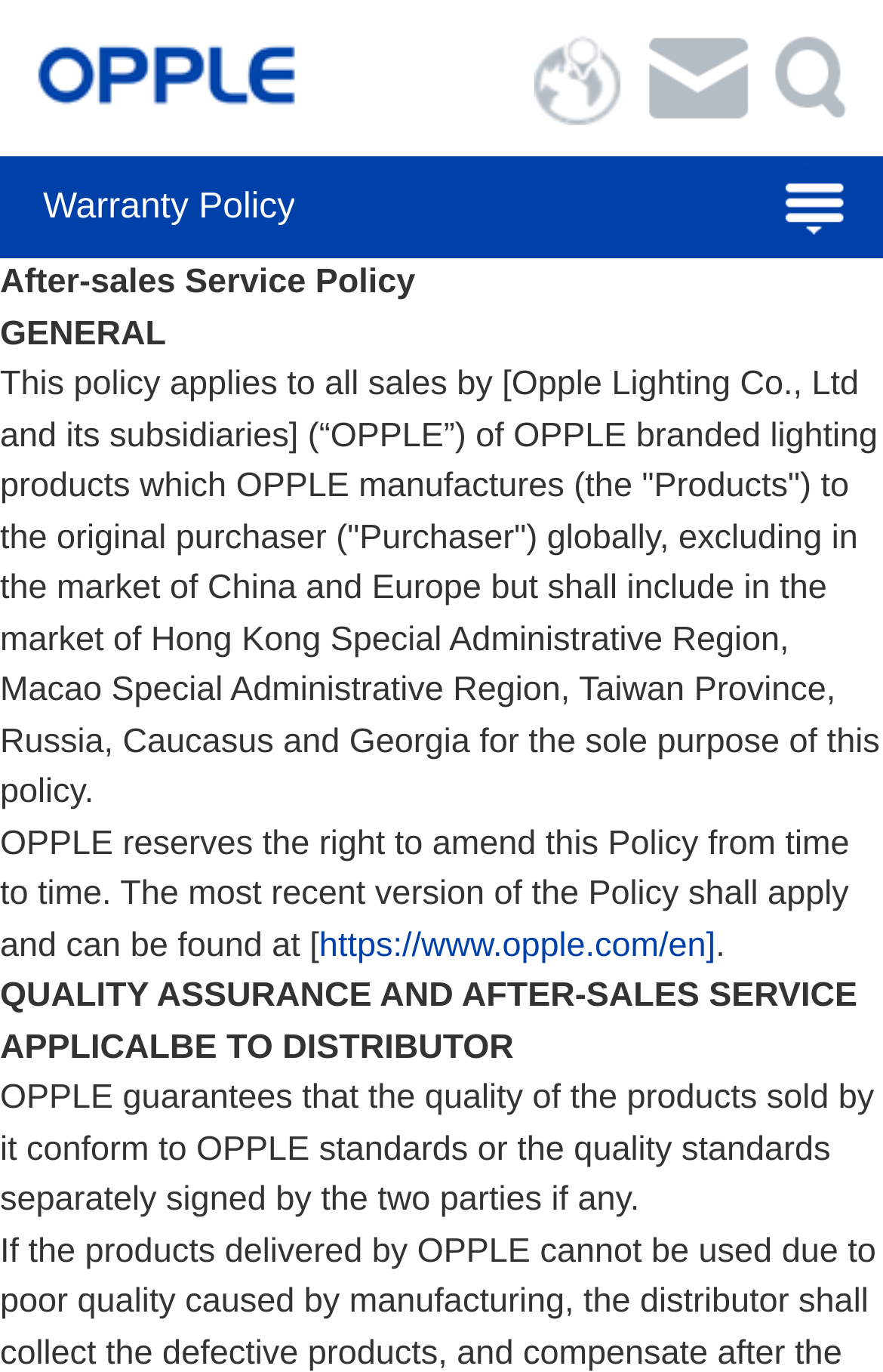Create a detailed description of the webpage's content and layout.

The webpage is about the Warranty Policy of OPPLE Lighting Global. At the top left corner, there is a link to "Skip to main content" and a link to "Home" with a small image of a home icon. To the right of these links, there are two more links: "Mobile Domain Switch" and "Contact". 

Below these links, there is a heading that reads "Warranty Policy". Under this heading, there are several paragraphs of text. The first paragraph is titled "After-sales Service Policy" and is followed by a subheading "GENERAL". The text in this section explains that this policy applies to all sales of OPPLE branded lighting products globally, excluding certain markets. 

The next paragraph states that OPPLE reserves the right to amend this policy and provides a link to the most recent version of the policy on the OPPLE website. 

Further down the page, there is another heading titled "QUALITY ASSURANCE AND AFTER-SALES SERVICE APPLICALBE TO DISTRIBUTOR". The text below this heading explains that OPPLE guarantees the quality of its products, conforming to OPPLE standards or separately signed quality standards.